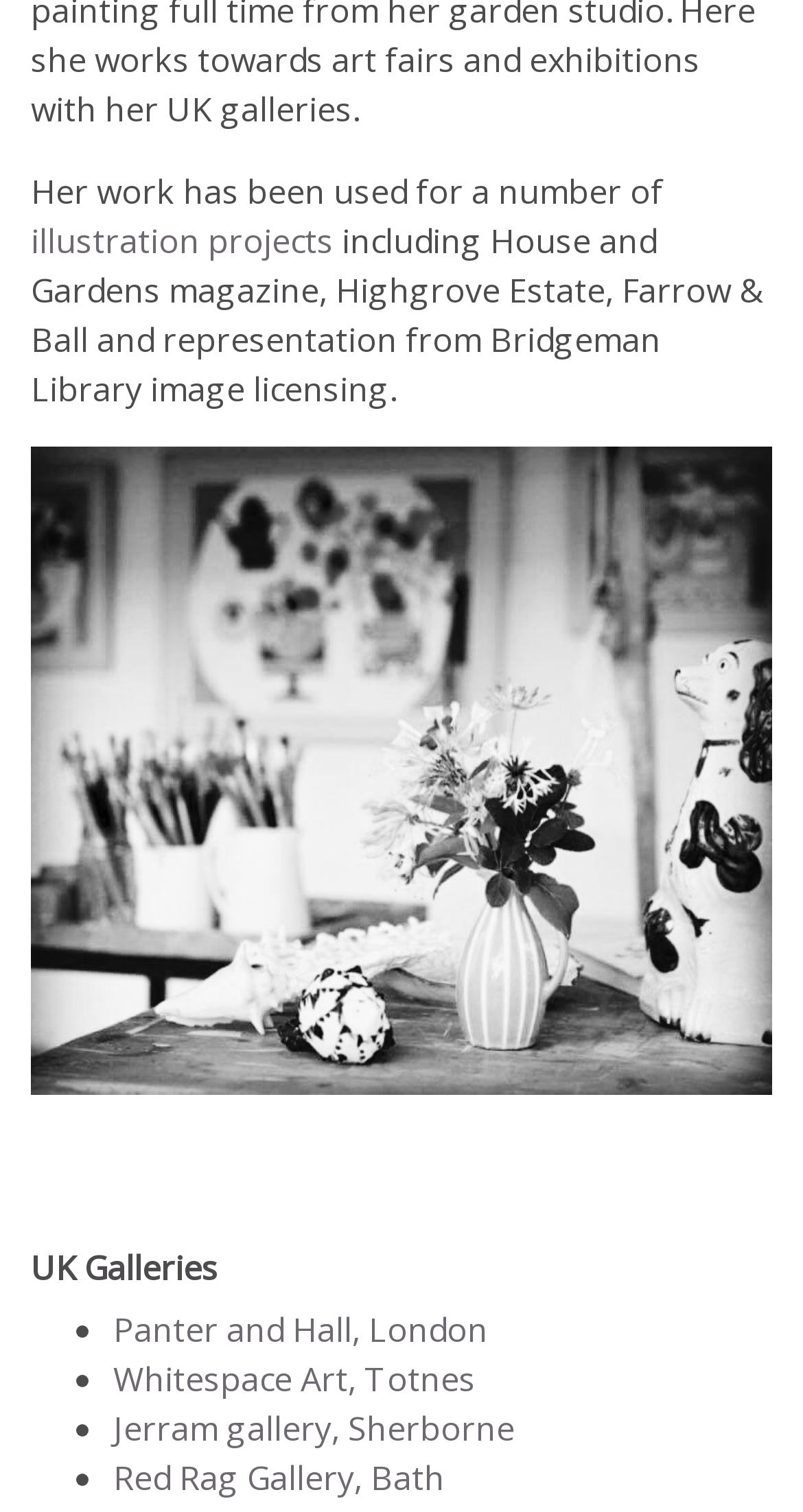Respond with a single word or short phrase to the following question: 
What is the artist's work used for?

illustration projects